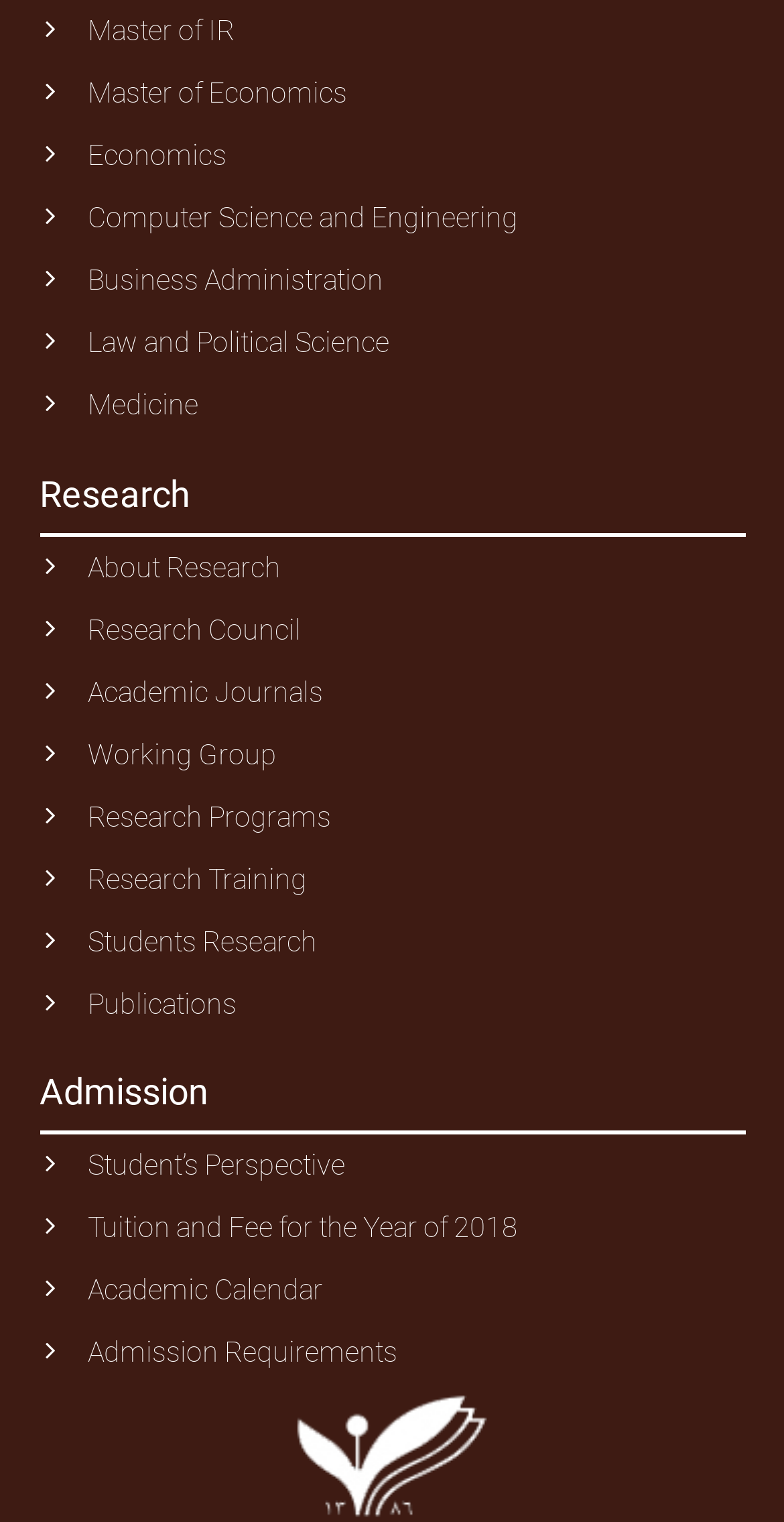Identify the bounding box coordinates of the area that should be clicked in order to complete the given instruction: "view Research". The bounding box coordinates should be four float numbers between 0 and 1, i.e., [left, top, right, bottom].

[0.05, 0.312, 0.242, 0.338]